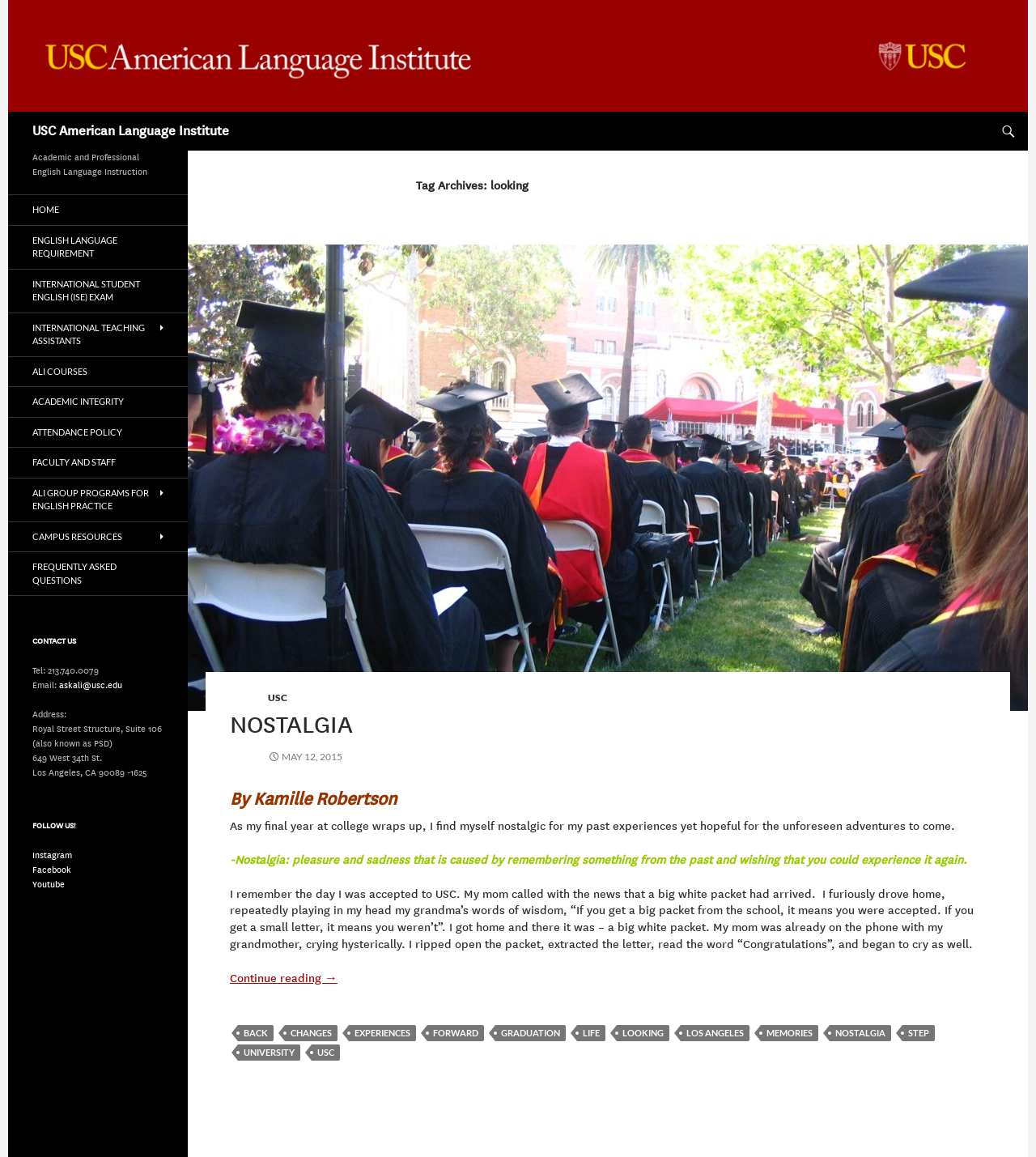Pinpoint the bounding box coordinates of the area that should be clicked to complete the following instruction: "Click on the 'USC American Language Institute' link". The coordinates must be given as four float numbers between 0 and 1, i.e., [left, top, right, bottom].

[0.031, 0.097, 0.221, 0.13]